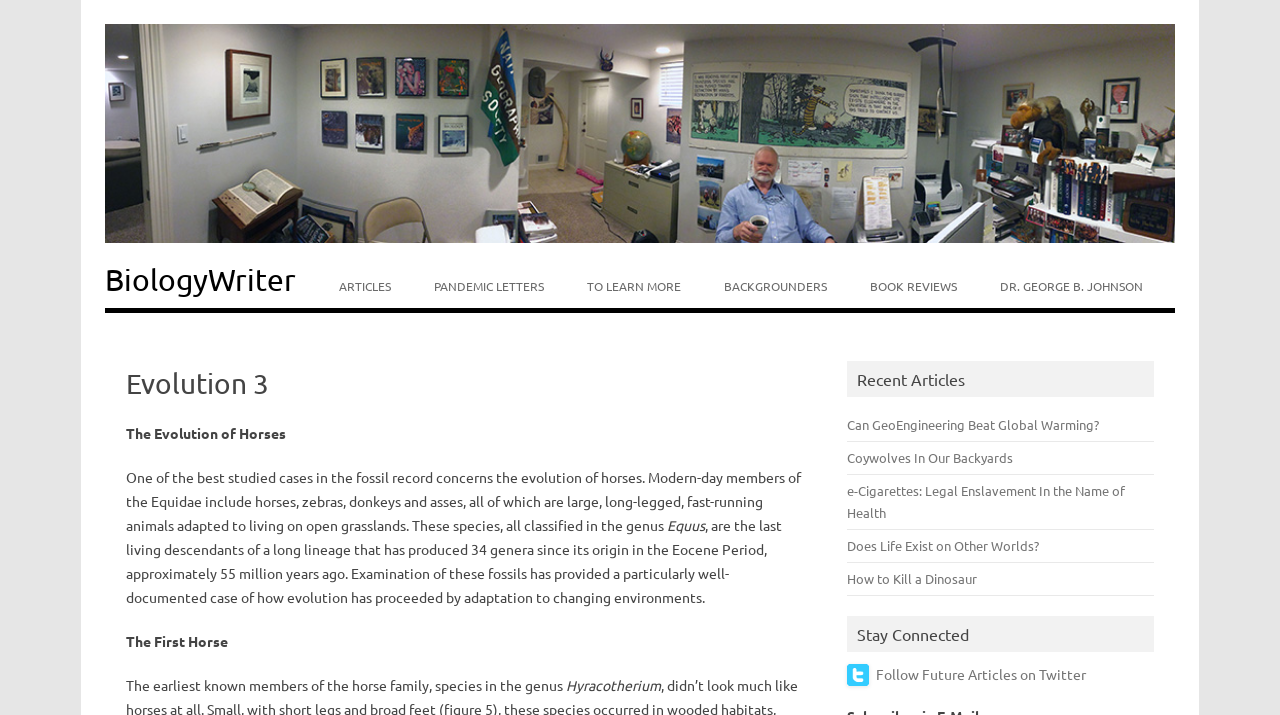Predict the bounding box of the UI element based on the description: "Dr. George B. Johnson". The coordinates should be four float numbers between 0 and 1, formatted as [left, top, right, bottom].

[0.766, 0.369, 0.909, 0.431]